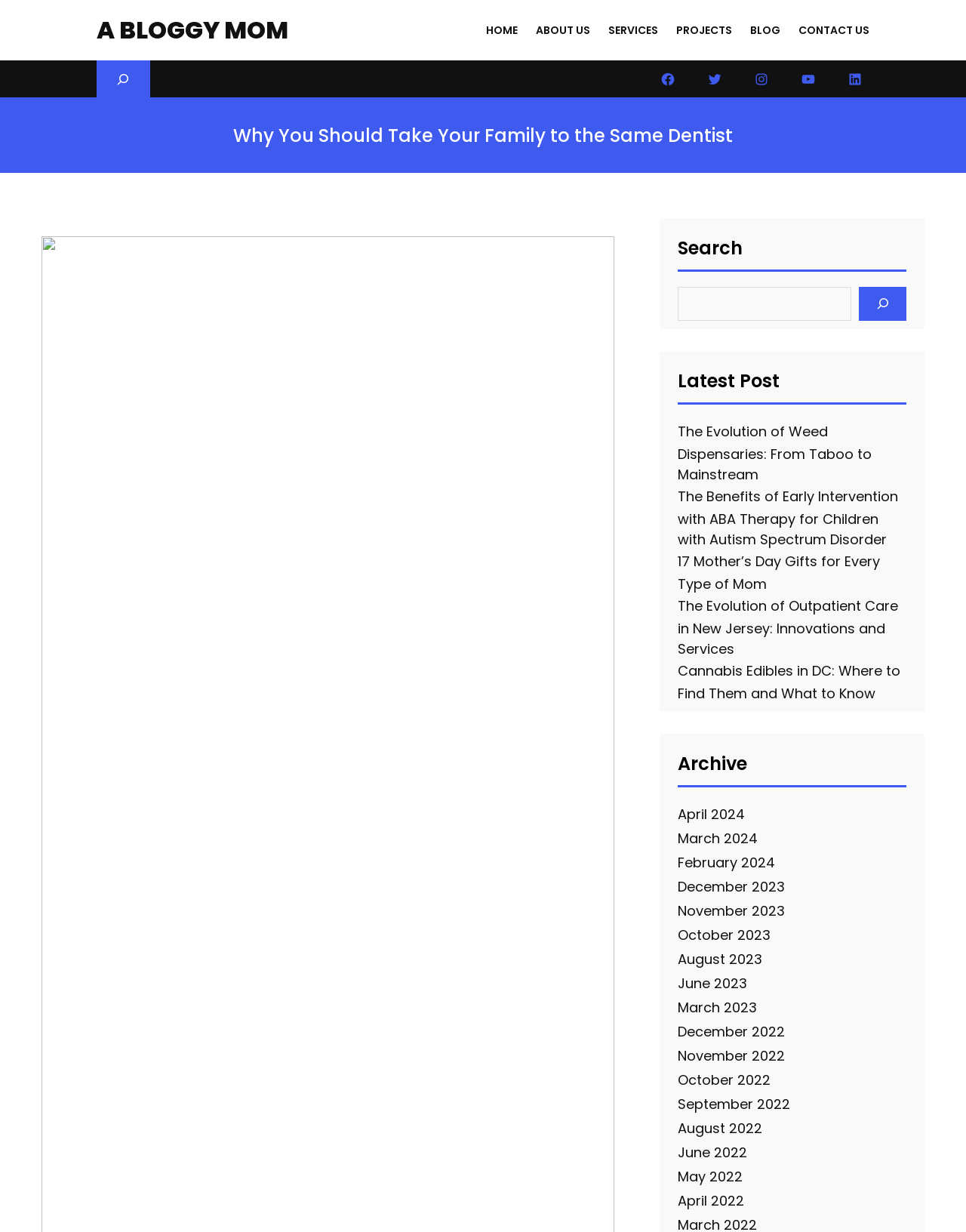Describe all the visual and textual components of the webpage comprehensively.

This webpage is a blog titled "A Bloggy Mom" with a focus on family and lifestyle topics. At the top, there is a heading with the blog's title, followed by a navigation menu with links to "HOME", "ABOUT US", "SERVICES", "PROJECTS", "BLOG", and "CONTACT US". 

To the right of the navigation menu, there is a search bar with a button to expand the search field, accompanied by a small icon. Below the search bar, there are social media links to Facebook, Twitter, Instagram, YouTube, and LinkedIn.

The main content of the page is divided into sections. The first section has a heading "Why You Should Take Your Family to the Same Dentist" and appears to be a blog post about the importance of regular dental check-ups. 

Below this section, there is a search bar with a button, followed by a section titled "Latest Post" that lists six article links with titles such as "The Evolution of Weed Dispensaries: From Taboo to Mainstream" and "17 Mother’s Day Gifts for Every Type of Mom". 

Further down, there is a section titled "Archive" that lists links to monthly archives of blog posts, ranging from April 2024 to May 2022.